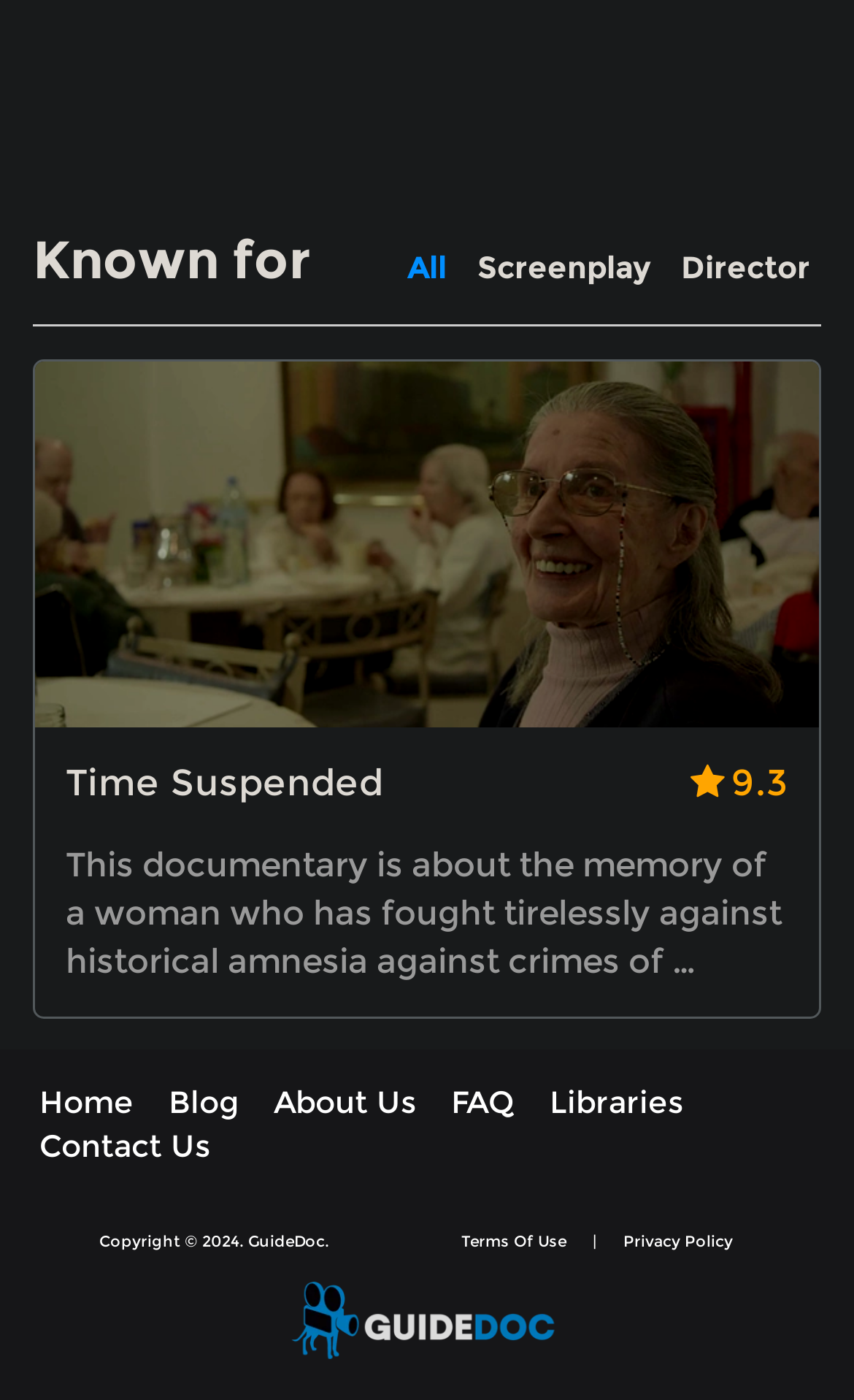What is the rating of the documentary 'Time Suspended'?
Provide a concise answer using a single word or phrase based on the image.

9.3